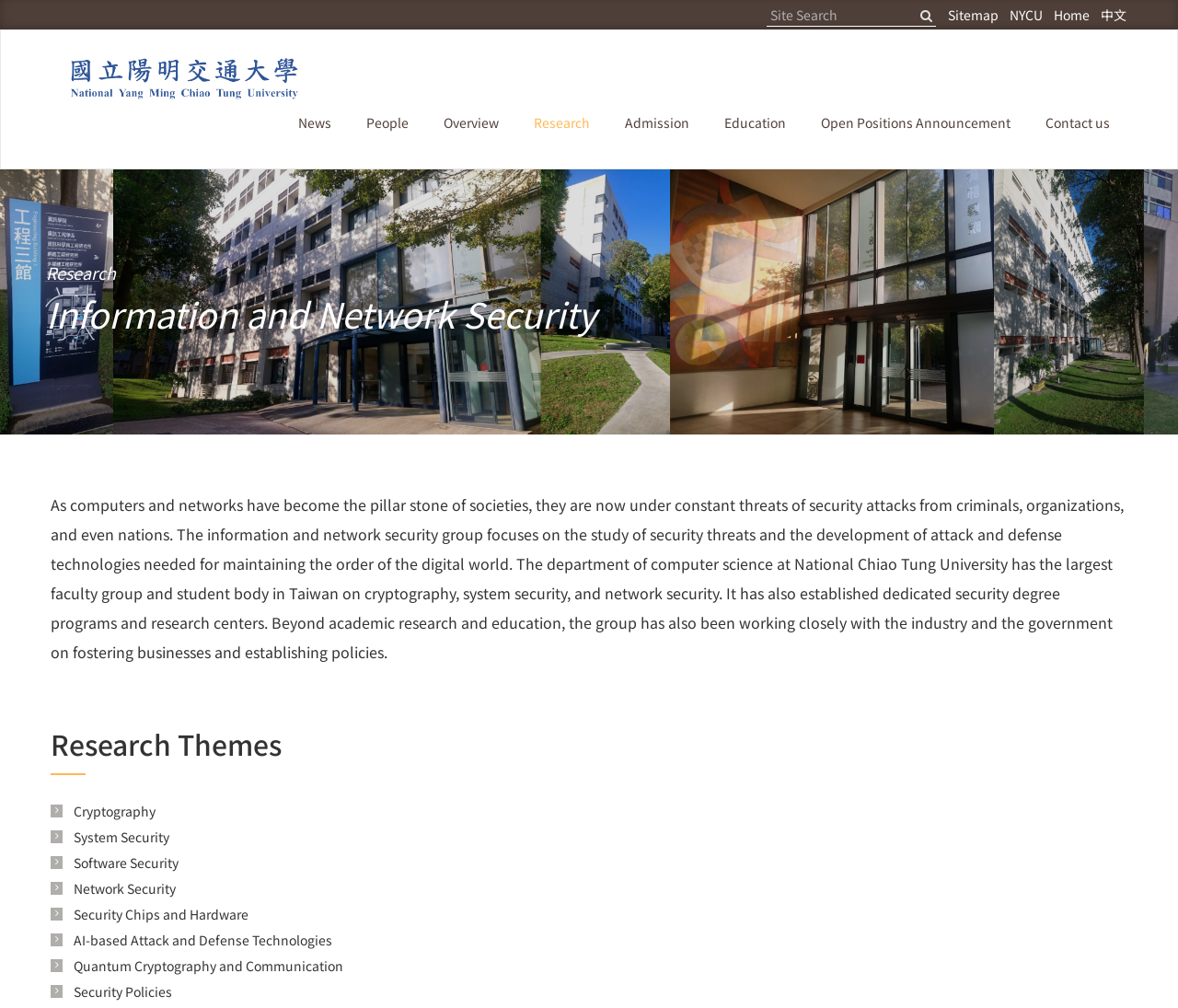Using the details in the image, give a detailed response to the question below:
What is the location of the 'News' link?

The 'News' link is located in the top-left section of the webpage, as indicated by its bounding box coordinates [0.238, 0.076, 0.296, 0.167].